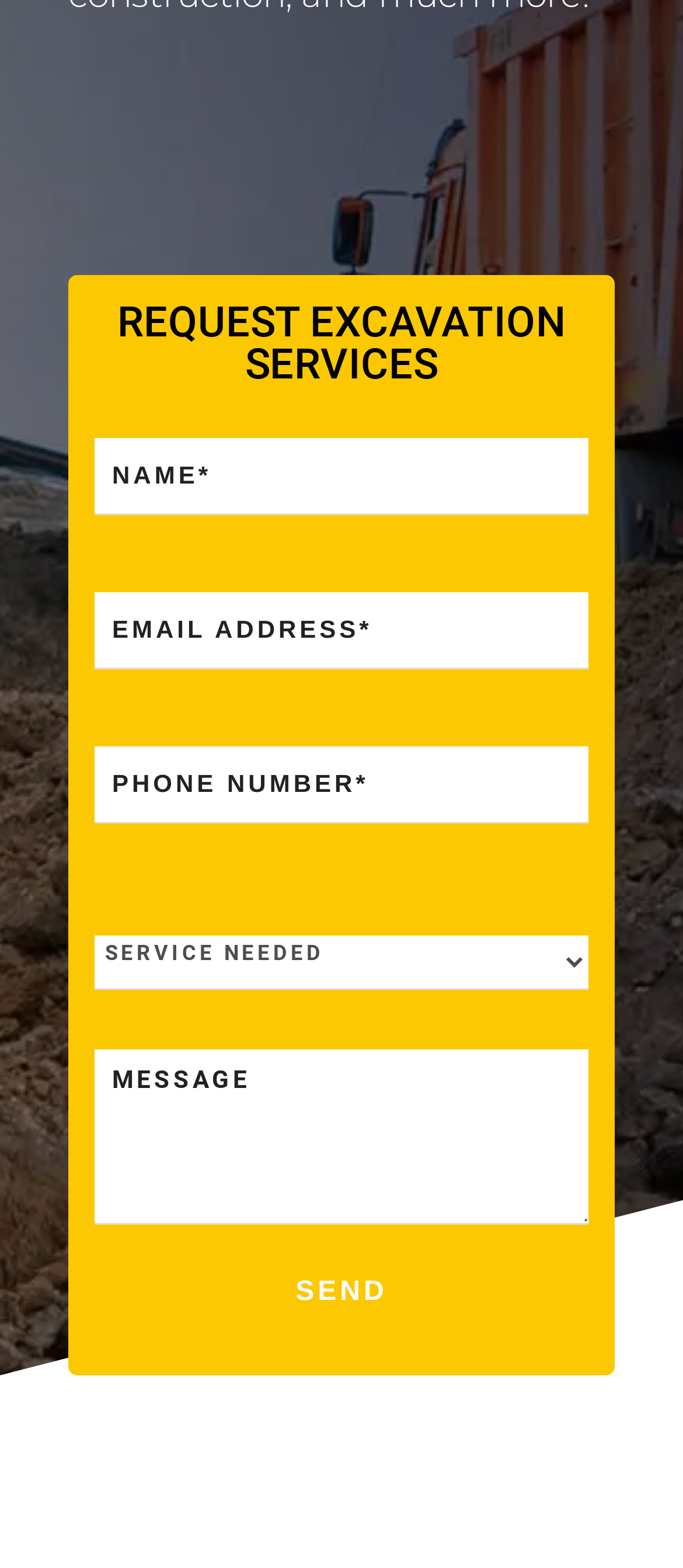Use a single word or phrase to respond to the question:
What is the call to action of the button in the contact form?

SEND